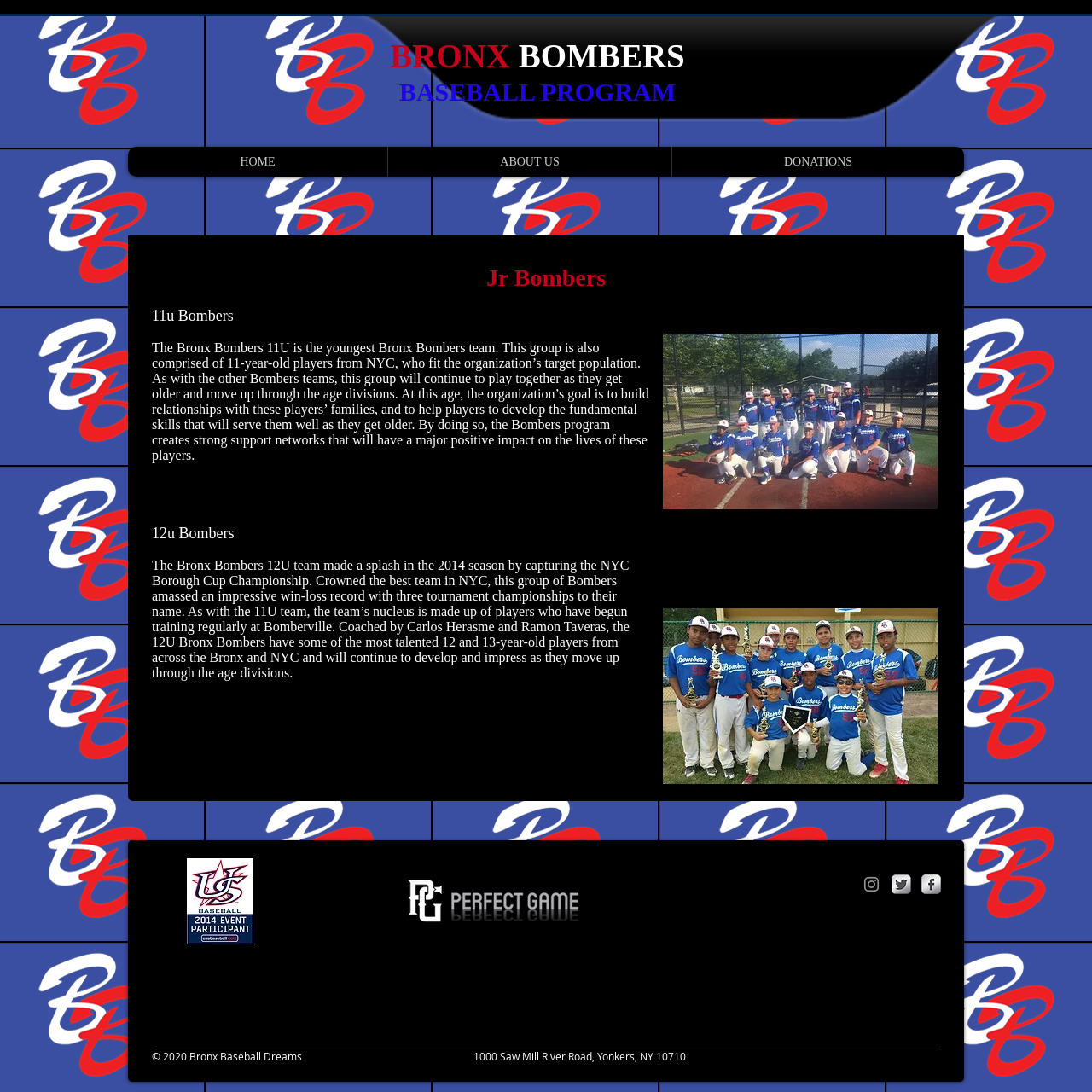Locate the bounding box of the UI element with the following description: "aria-label="Grey Instagram Icon"".

[0.789, 0.801, 0.807, 0.819]